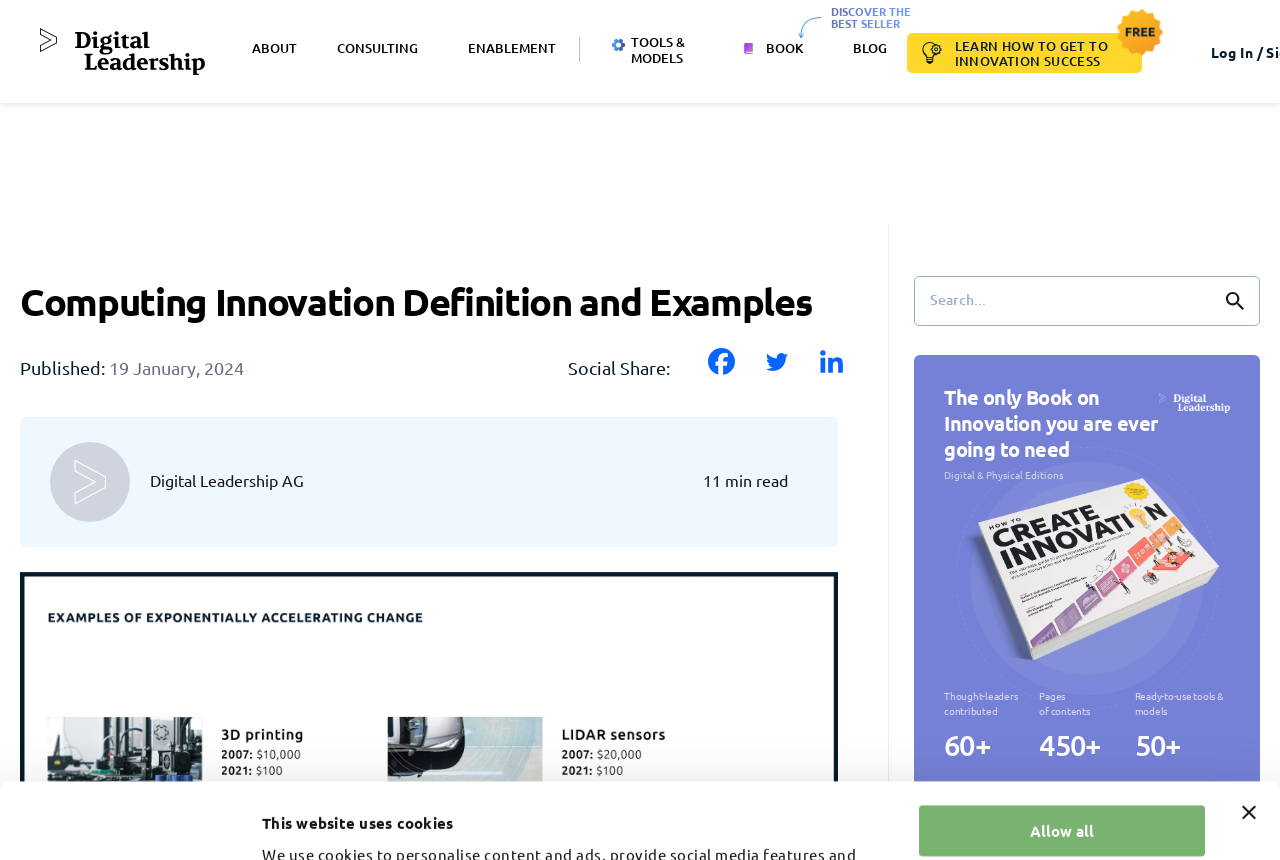Identify the bounding box coordinates of the area you need to click to perform the following instruction: "Learn about vaccination breaking news".

None